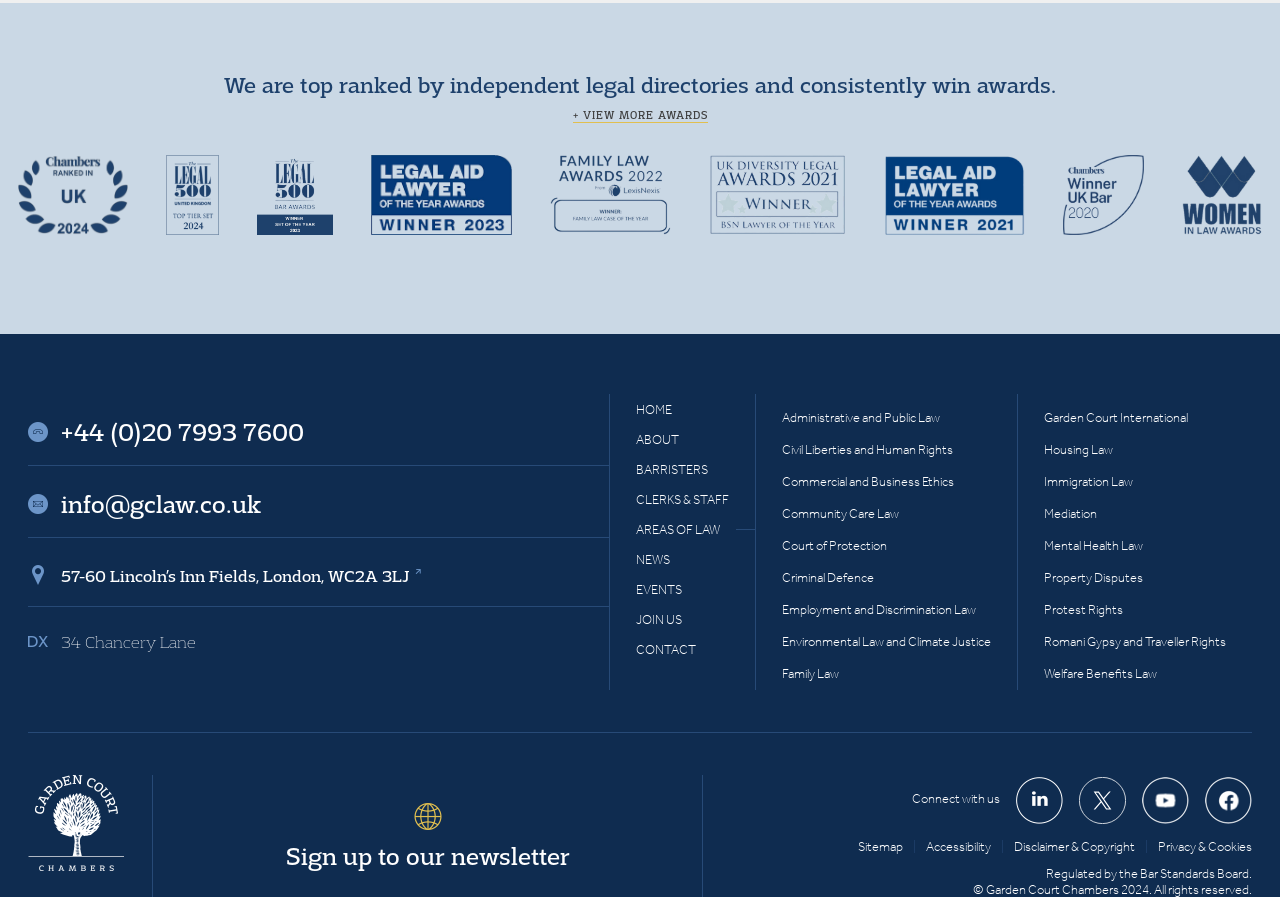What is the phone number of the law chambers?
Please answer the question as detailed as possible based on the image.

I found the answer by looking at the heading element with the phone number '+44 (0)20 7993 7600' at the top of the page, which suggests that it is the phone number of the law chambers.